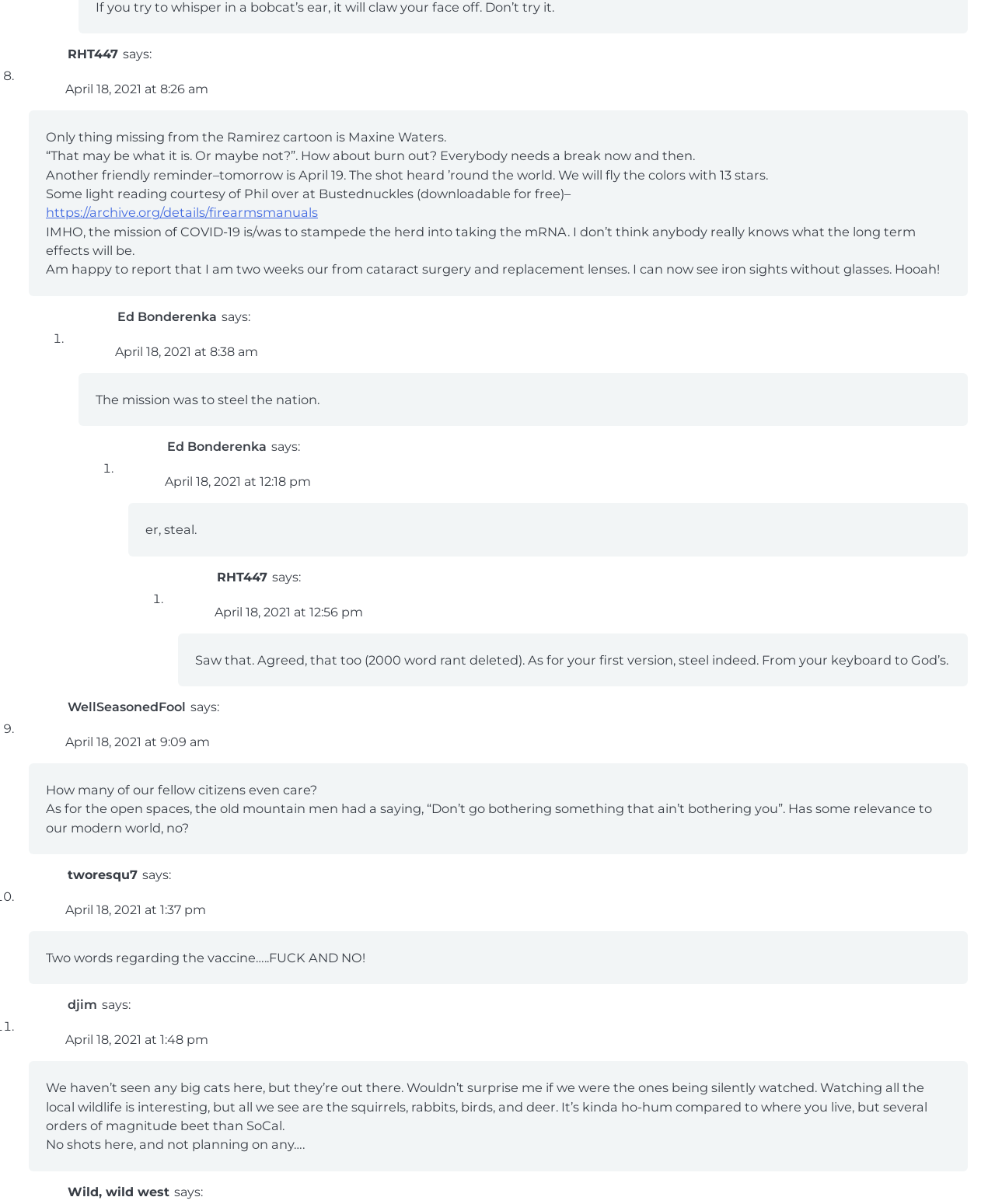Give a one-word or short phrase answer to the question: 
How many comments are there on this webpage?

8